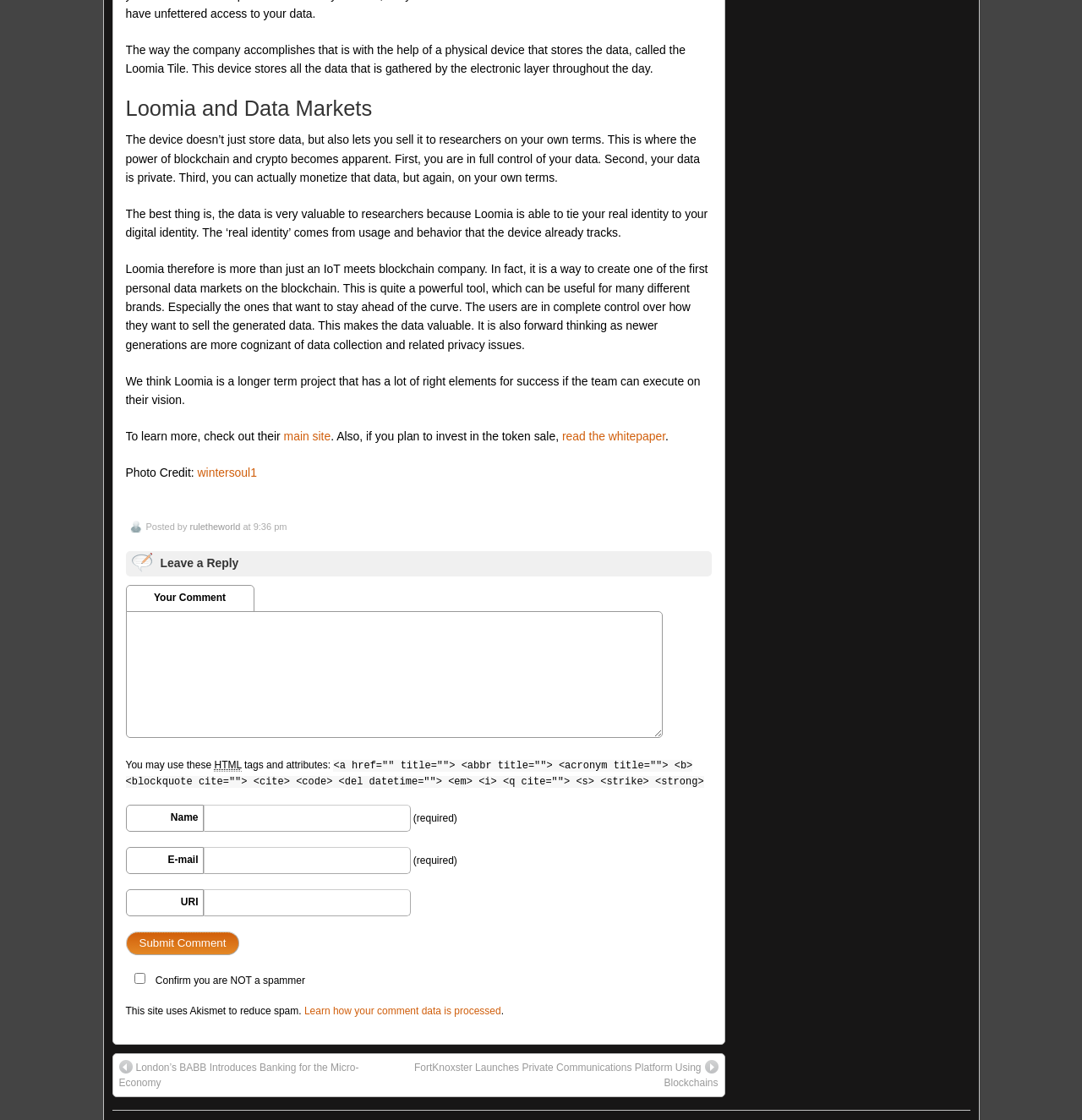Please determine the bounding box coordinates of the clickable area required to carry out the following instruction: "Click the 'main site' link". The coordinates must be four float numbers between 0 and 1, represented as [left, top, right, bottom].

[0.262, 0.383, 0.306, 0.396]